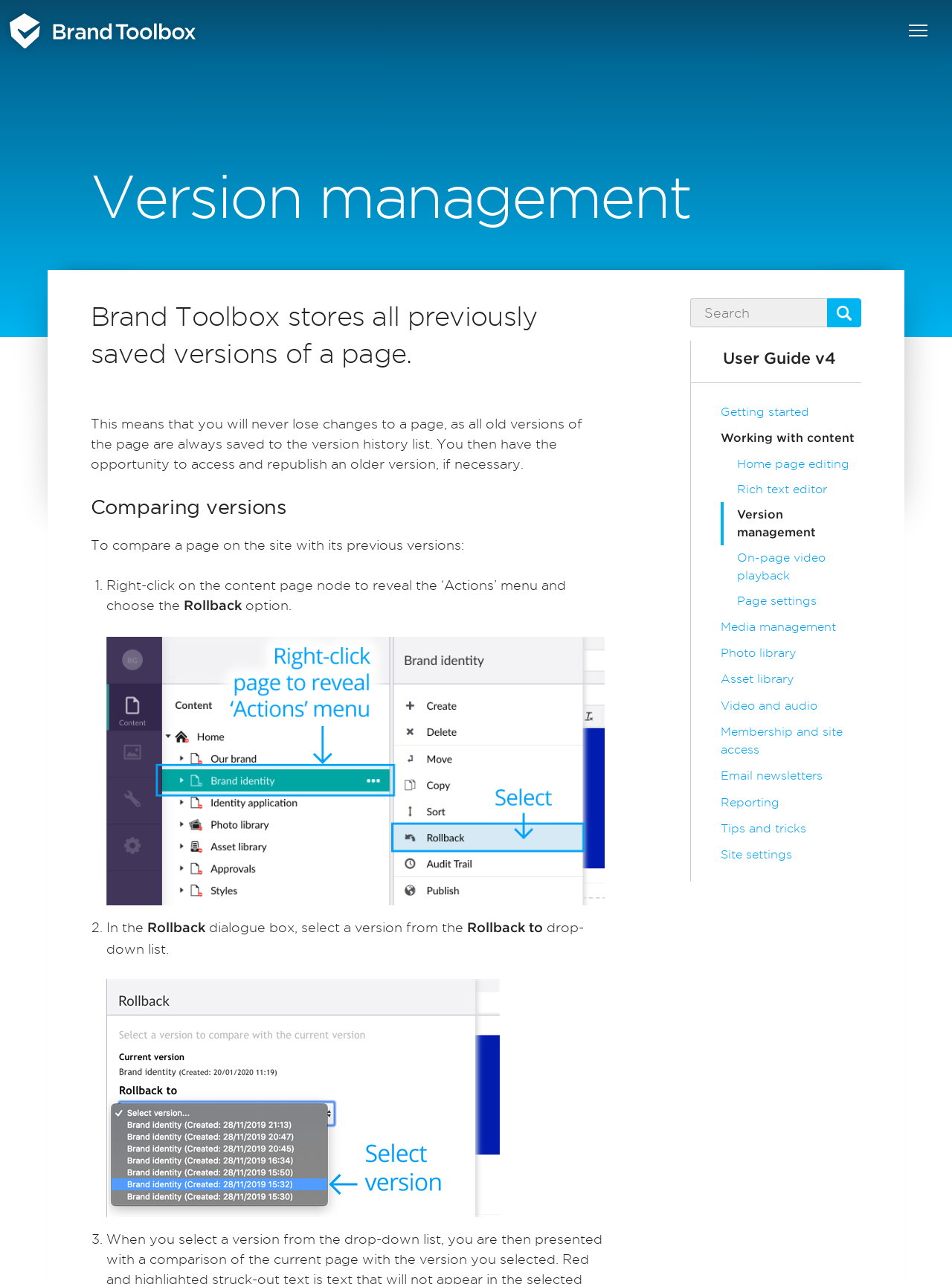What is the function of the Search textbox?
Examine the image and provide an in-depth answer to the question.

The Search textbox is a feature that allows users to search for specific content within the webpage. It is located on the top-right corner of the page and has a corresponding Search button next to it.